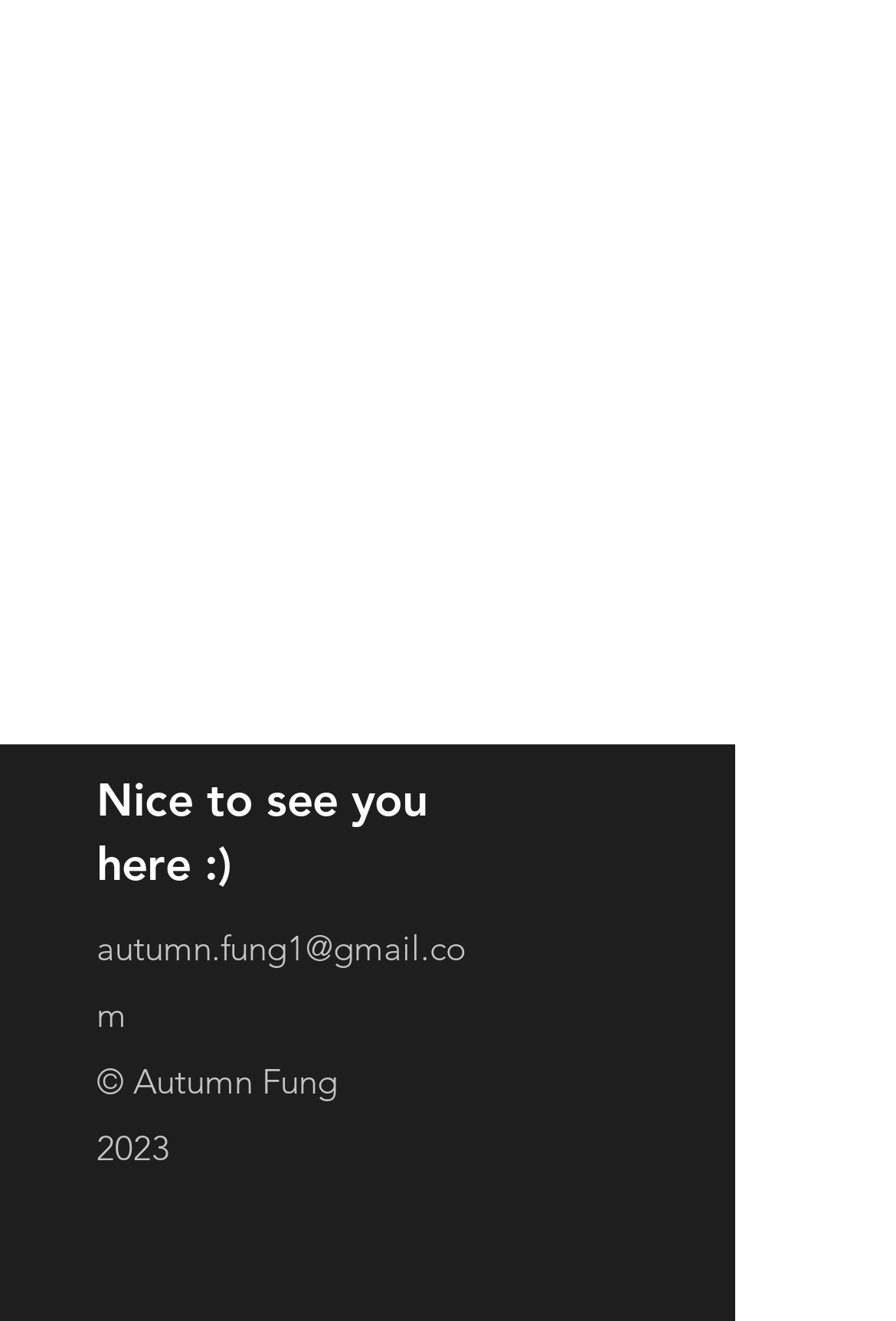Find the bounding box of the UI element described as follows: "aria-label="Pinterest"".

[0.226, 0.912, 0.331, 0.983]